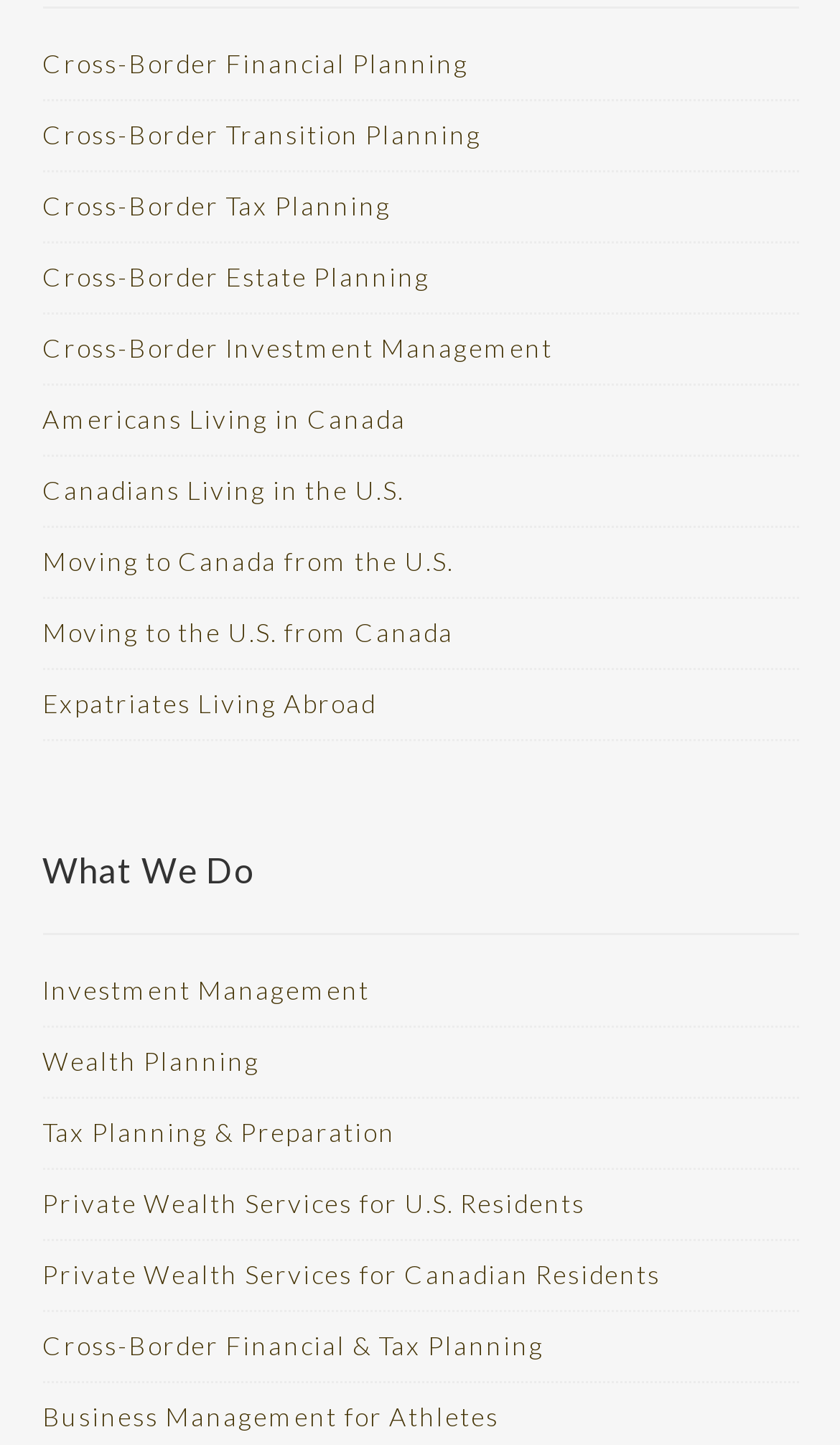What is the first cross-border service listed?
Respond to the question with a well-detailed and thorough answer.

The first link listed under the root element is 'Cross-Border Financial Planning', which suggests that it is the first cross-border service listed on the webpage.